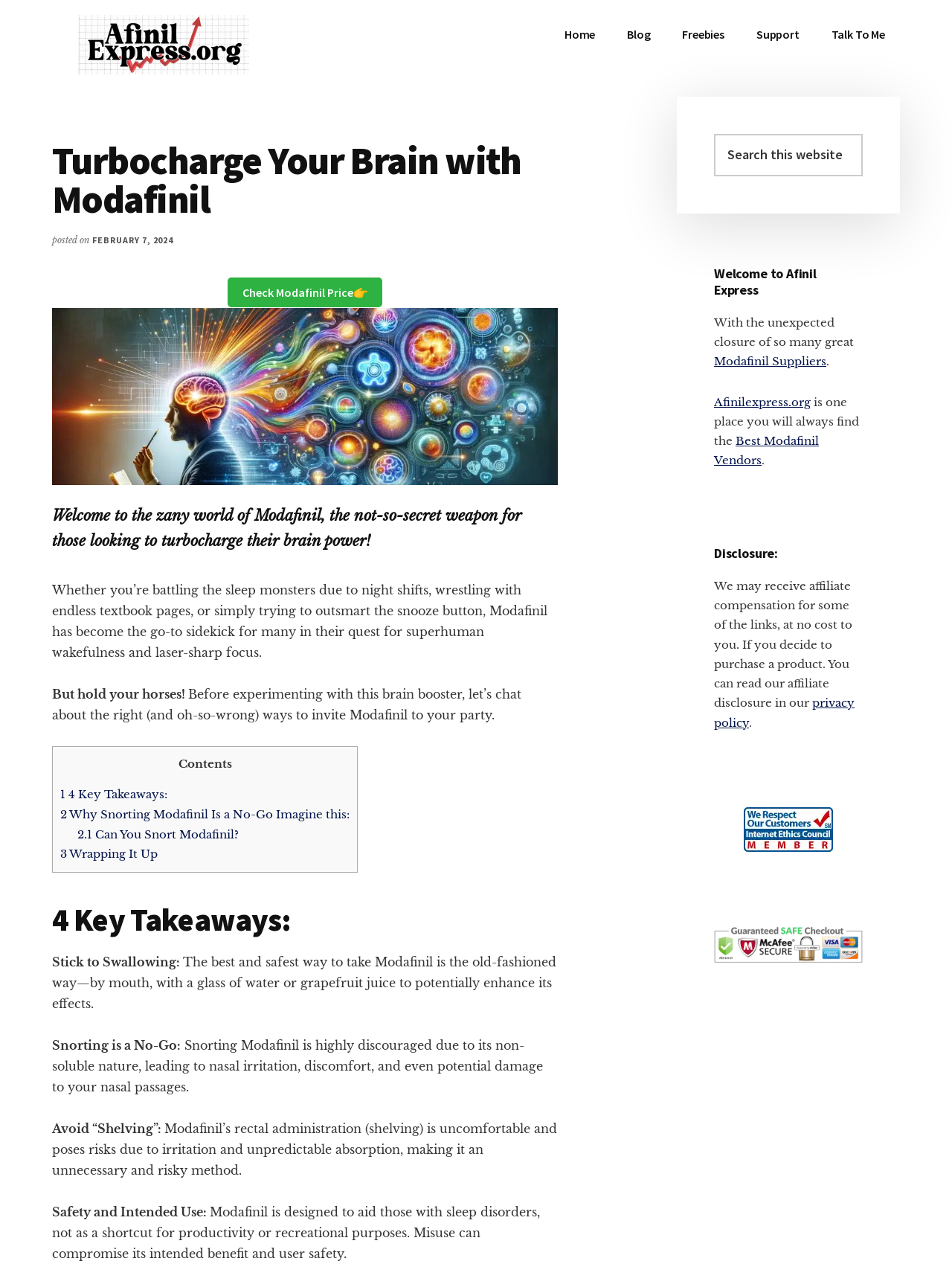Please look at the image and answer the question with a detailed explanation: What is the recommended way to take Modafinil?

I found the recommended way to take Modafinil by reading the text content of the webpage, specifically the section that mentions 'The best and safest way to take Modafinil is the old-fashioned way—by mouth, with a glass of water or grapefruit juice to potentially enhance its effects.'